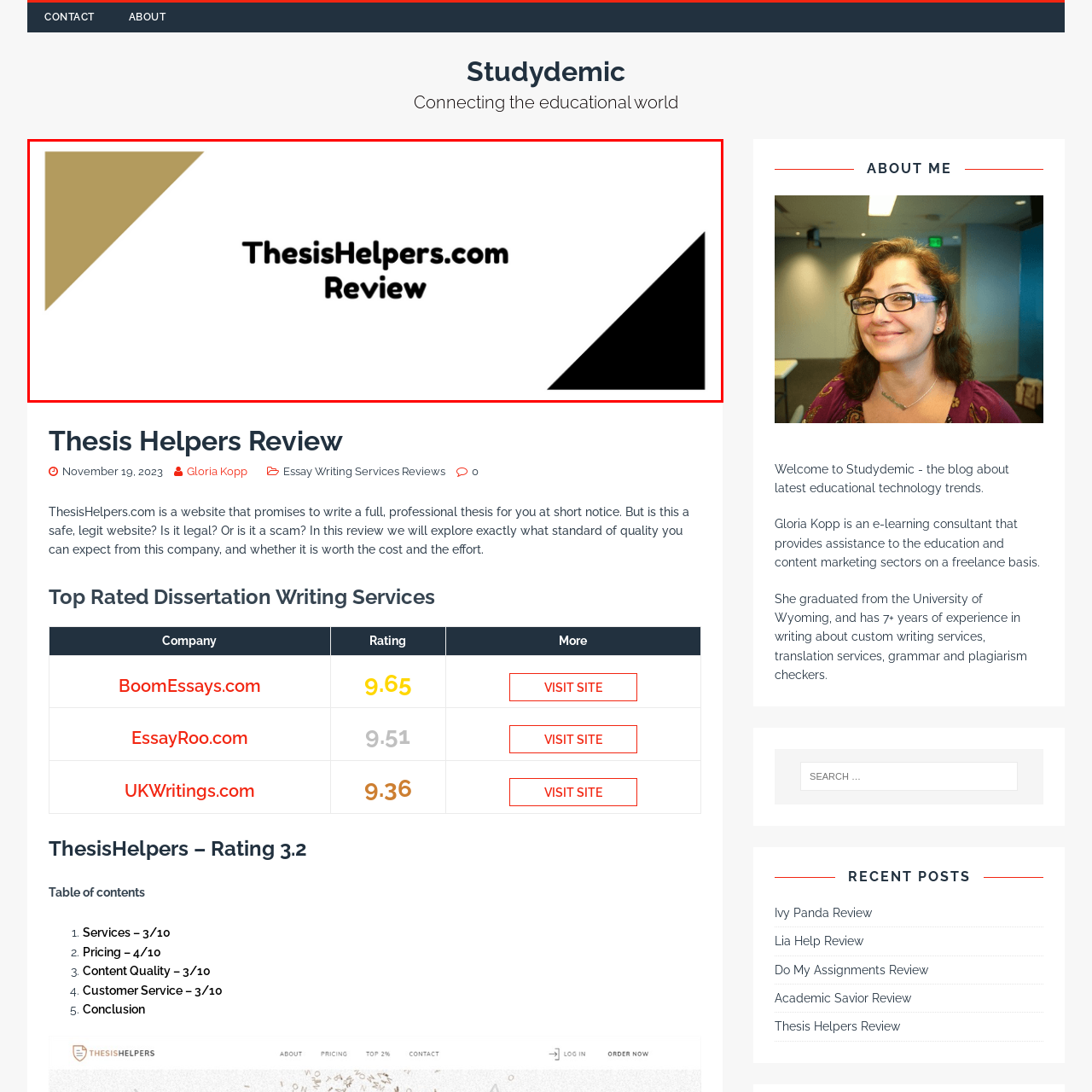What is the purpose of the banner?
Inspect the image within the red bounding box and respond with a detailed answer, leveraging all visible details.

The caption explains that the banner serves as an 'engaging introduction to an in-depth analysis of the services provided by ThesisHelpers.com', implying that the primary purpose of the banner is to introduce a review of the website's services.